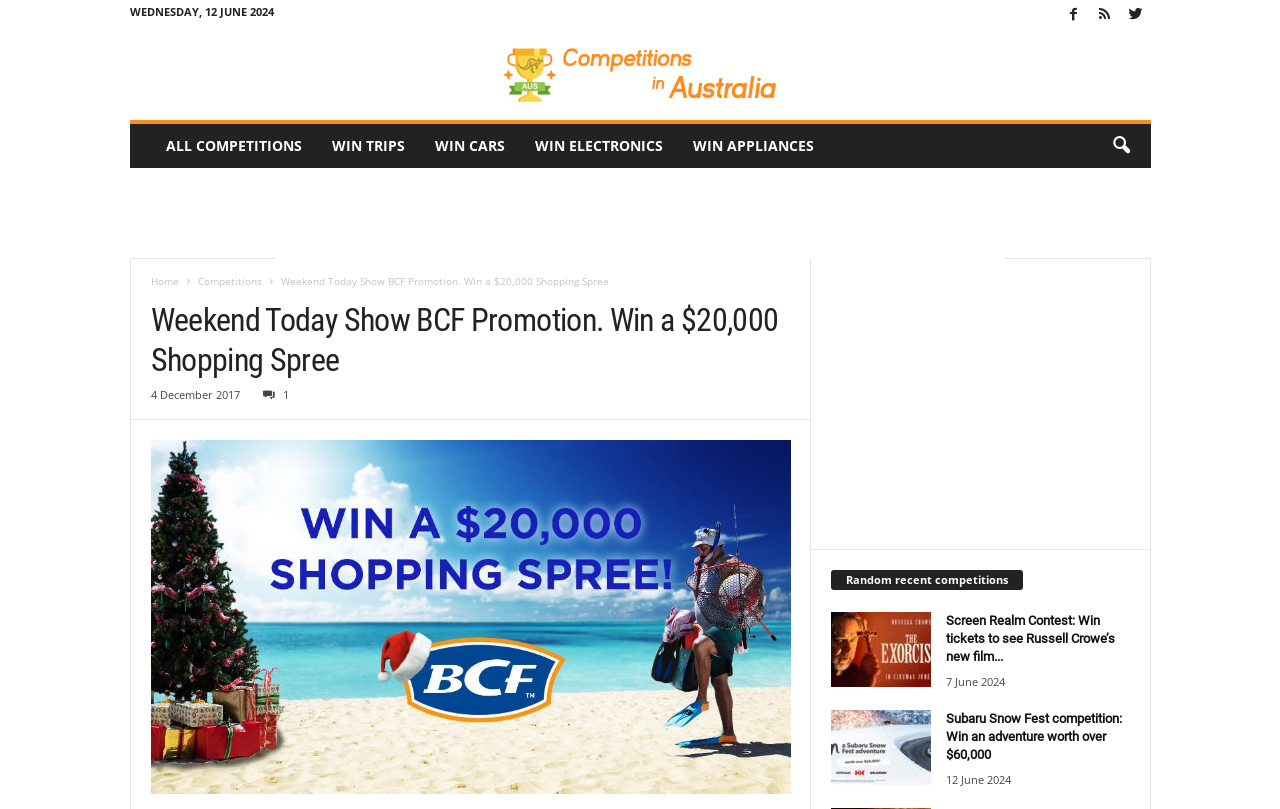Explain in detail what is displayed on the webpage.

The webpage is about the Weekend Today Show BCF Promotion, where users can enter to win one of three $3,000 prizes in BCF gift cards or a major prize of a $20,000 shopping spree. 

At the top of the page, there is a date "WEDNESDAY, 12 JUNE 2024" and three social media links on the right side. Below that, there is a link to "Competitions in Australia" with an accompanying image. 

On the left side, there are five links to different types of competitions: "ALL COMPETITIONS", "WIN TRIPS", "WIN CARS", "WIN ELECTRONICS", and "WIN APPLIANCES". A search icon button is located on the right side of these links.

In the main content area, there is a table with a heading "Weekend Today Show BCF Promotion. Win a $20,000 Shopping Spree" and a subheading with the date "4 December 2017". Below that, there is a link with an icon and an image.

The page also features a section titled "Random recent competitions" with three competition entries. Each entry includes a link to the competition, an image, and a date. The competitions are "Screen Realm Contest: Win tickets to see Russell Crowe’s new film “The Exorcism”", "Subaru Snow Fest competition: Win an adventure worth over $60,000", and another "Screen Realm Contest" entry.